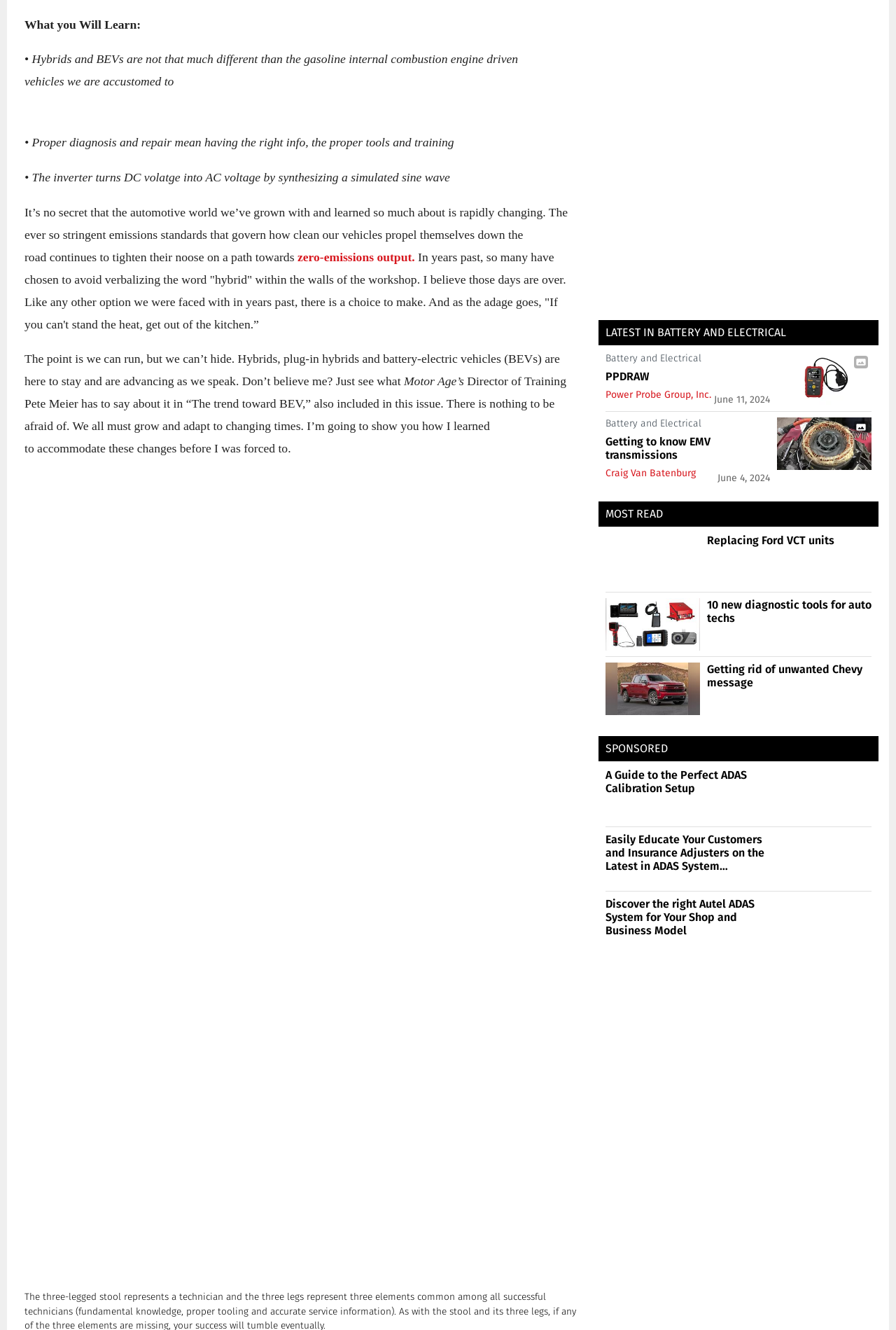Please determine the bounding box coordinates for the UI element described here. Use the format (top-left x, top-left y, bottom-right x, bottom-right y) with values bounded between 0 and 1: Getting to know EMV transmissions

[0.676, 0.327, 0.859, 0.347]